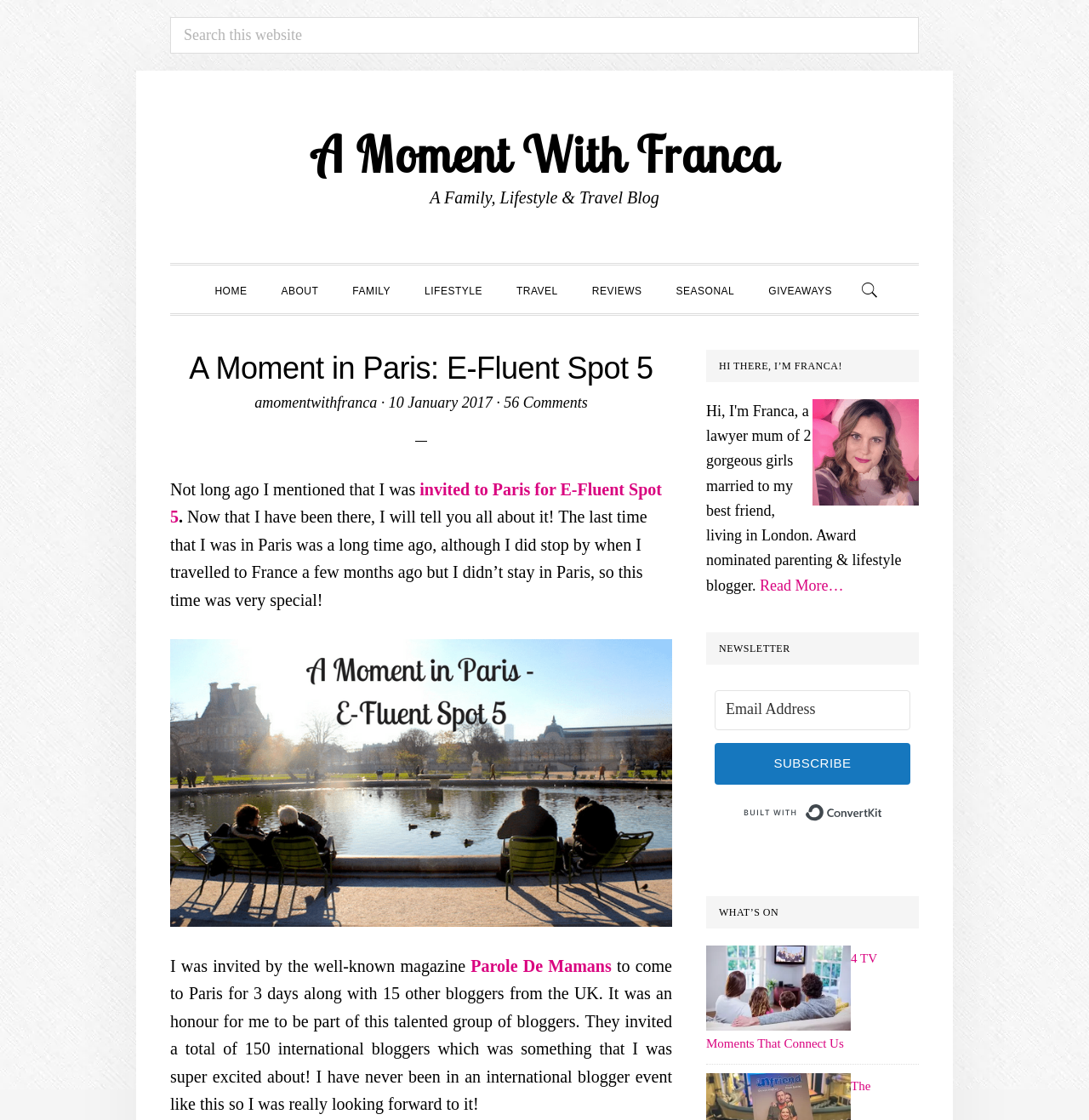Locate and extract the text of the main heading on the webpage.

A Moment in Paris: E-Fluent Spot 5